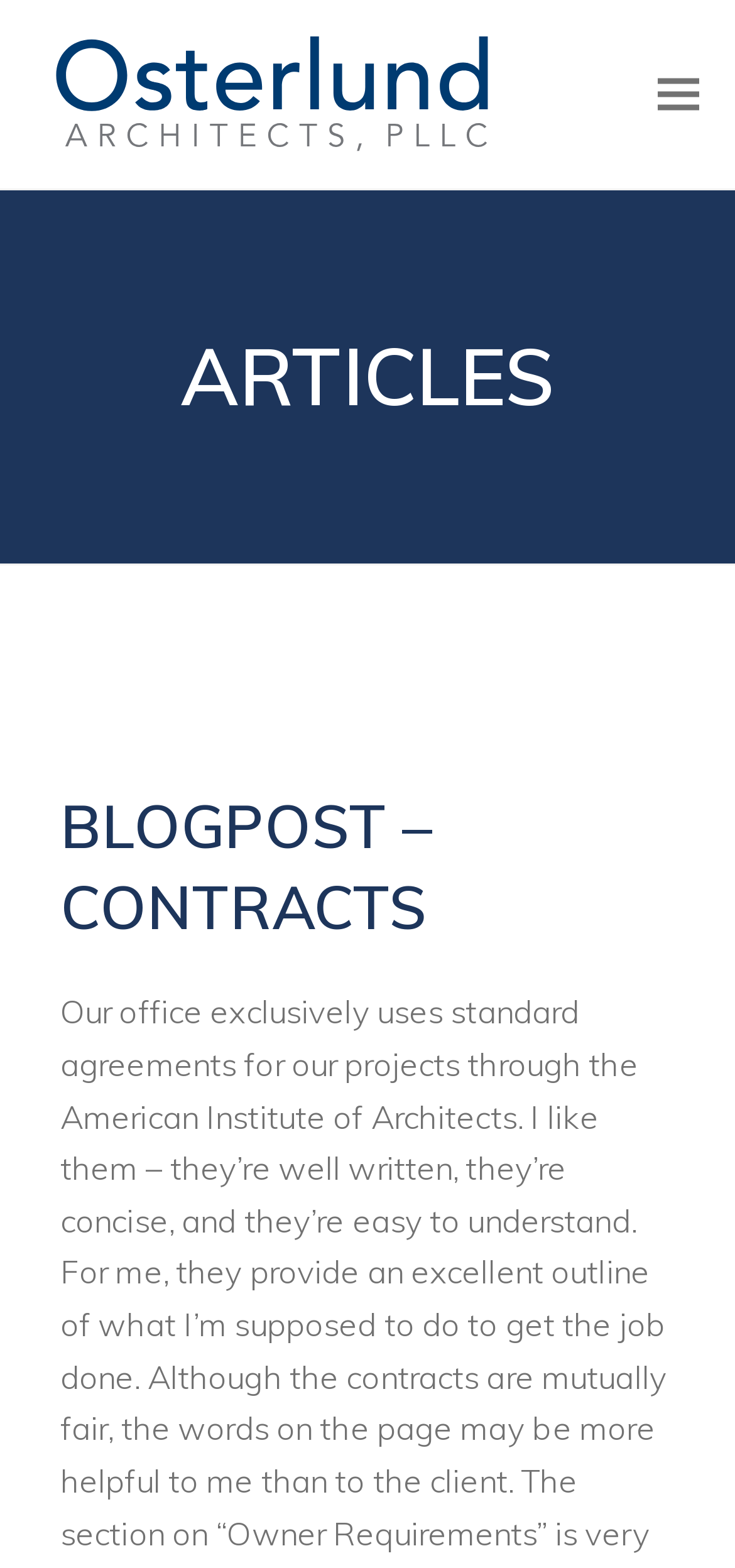Provide the bounding box coordinates of the HTML element described as: "alt="Osterlund Architects"". The bounding box coordinates should be four float numbers between 0 and 1, i.e., [left, top, right, bottom].

[0.05, 0.045, 0.692, 0.07]